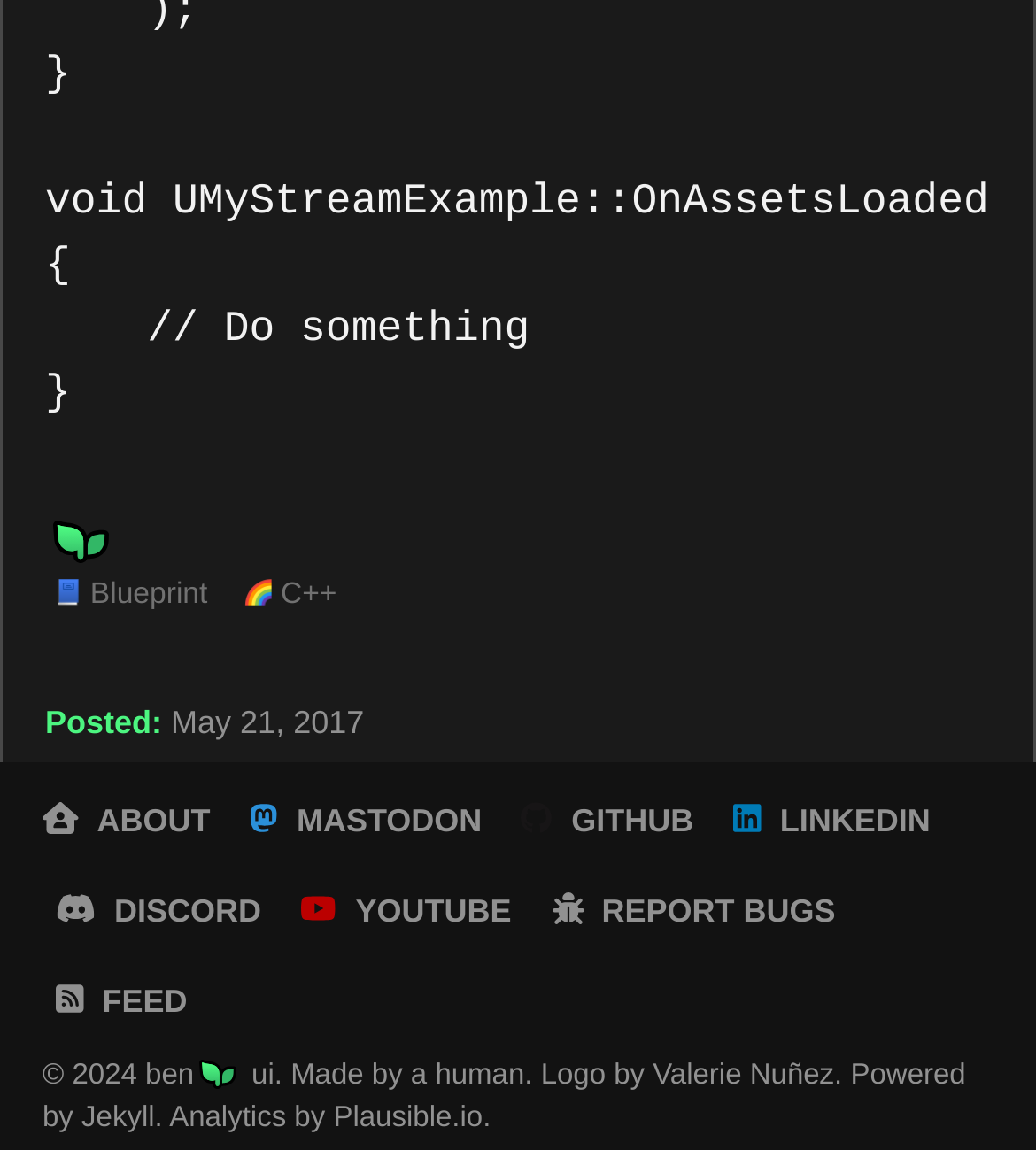Please provide the bounding box coordinates for the element that needs to be clicked to perform the instruction: "Go to the MASTODON page". The coordinates must consist of four float numbers between 0 and 1, formatted as [left, top, right, bottom].

[0.241, 0.696, 0.491, 0.729]